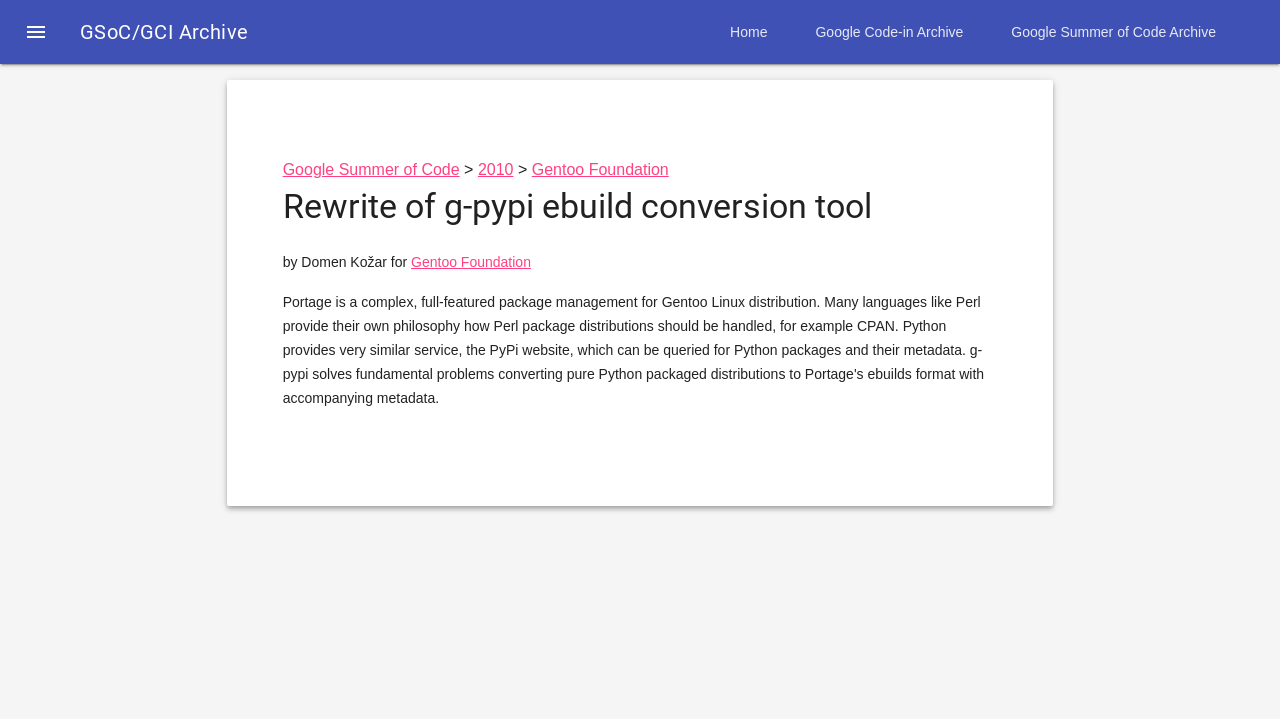What is the name of the organization?
Please elaborate on the answer to the question with detailed information.

I found the answer by looking at the links on the webpage, specifically the link 'Gentoo Foundation' which appears twice, indicating its importance. It is likely the name of the organization involved in the project.